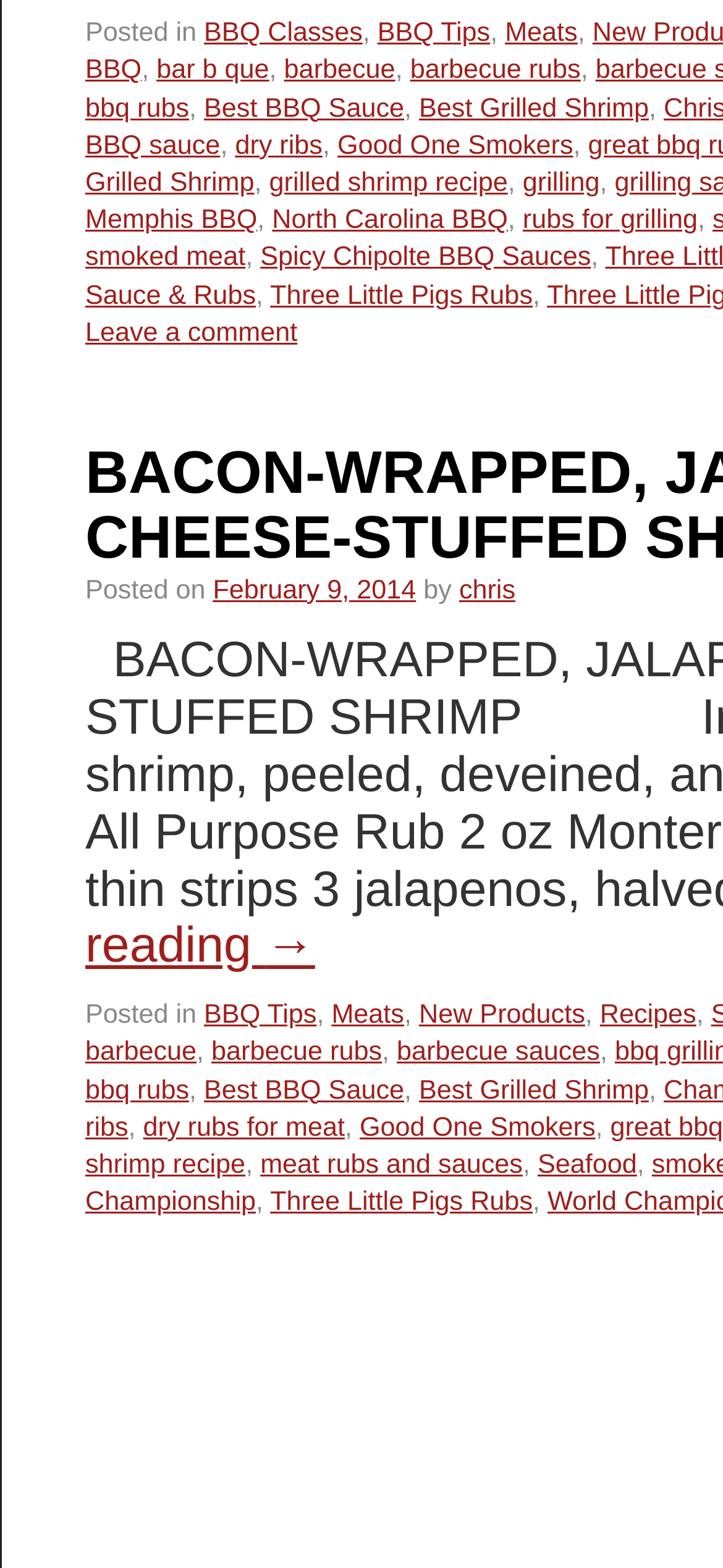Determine the bounding box coordinates of the clickable region to follow the instruction: "Read the article about Grilled Shrimp".

[0.118, 0.107, 0.352, 0.126]